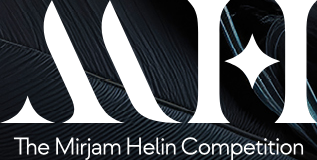Illustrate the image with a detailed caption.

The image prominently features the logo of "The Mirjam Helin Competition," illustrated with elegant typography against a dark, textured background. The design incorporates stylized letters, showcasing the name of the competition in a sophisticated manner, complemented by a star symbol that adds a touch of flair. This visual representation encapsulates the essence of a prestigious event in the classical music scene, highlighting its artistic focus and commitment to excellence in vocal performance. The logo reflects both tradition and modernity, inviting audiences to engage with an inspiring competition dedicated to emerging talent.